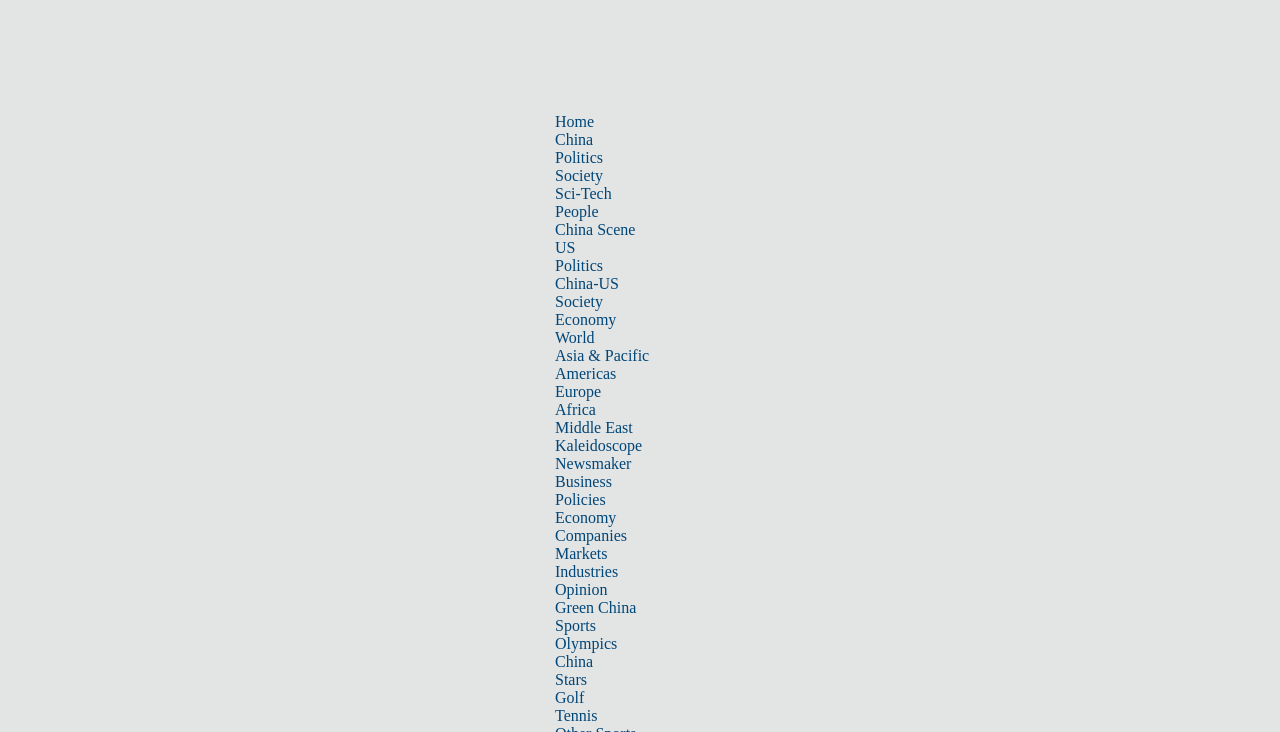Please answer the following question using a single word or phrase: What is the position of the 'Society' link?

Above 'Sci-Tech'